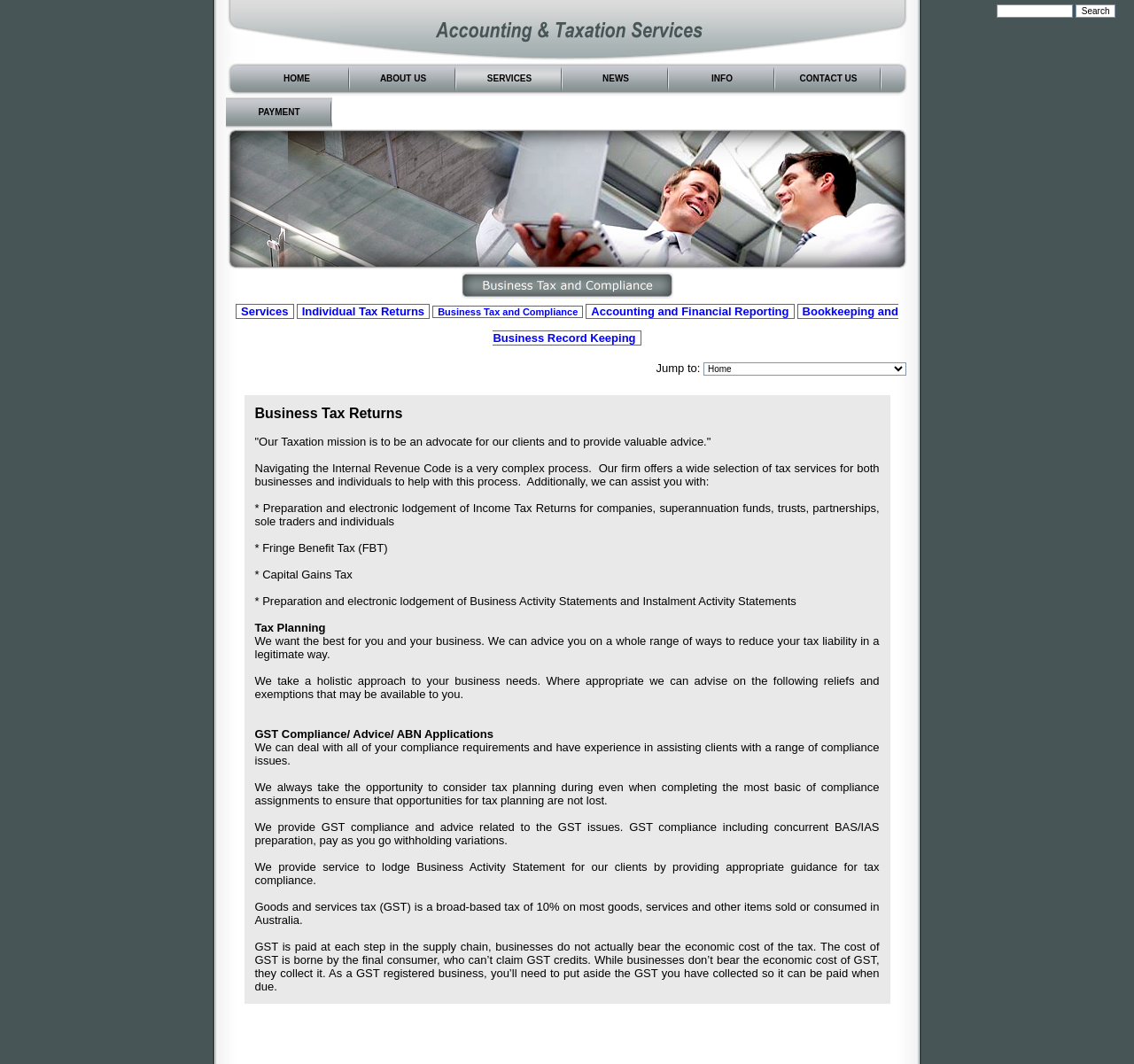Determine the bounding box coordinates of the element that should be clicked to execute the following command: "Search for something".

[0.948, 0.004, 0.984, 0.017]